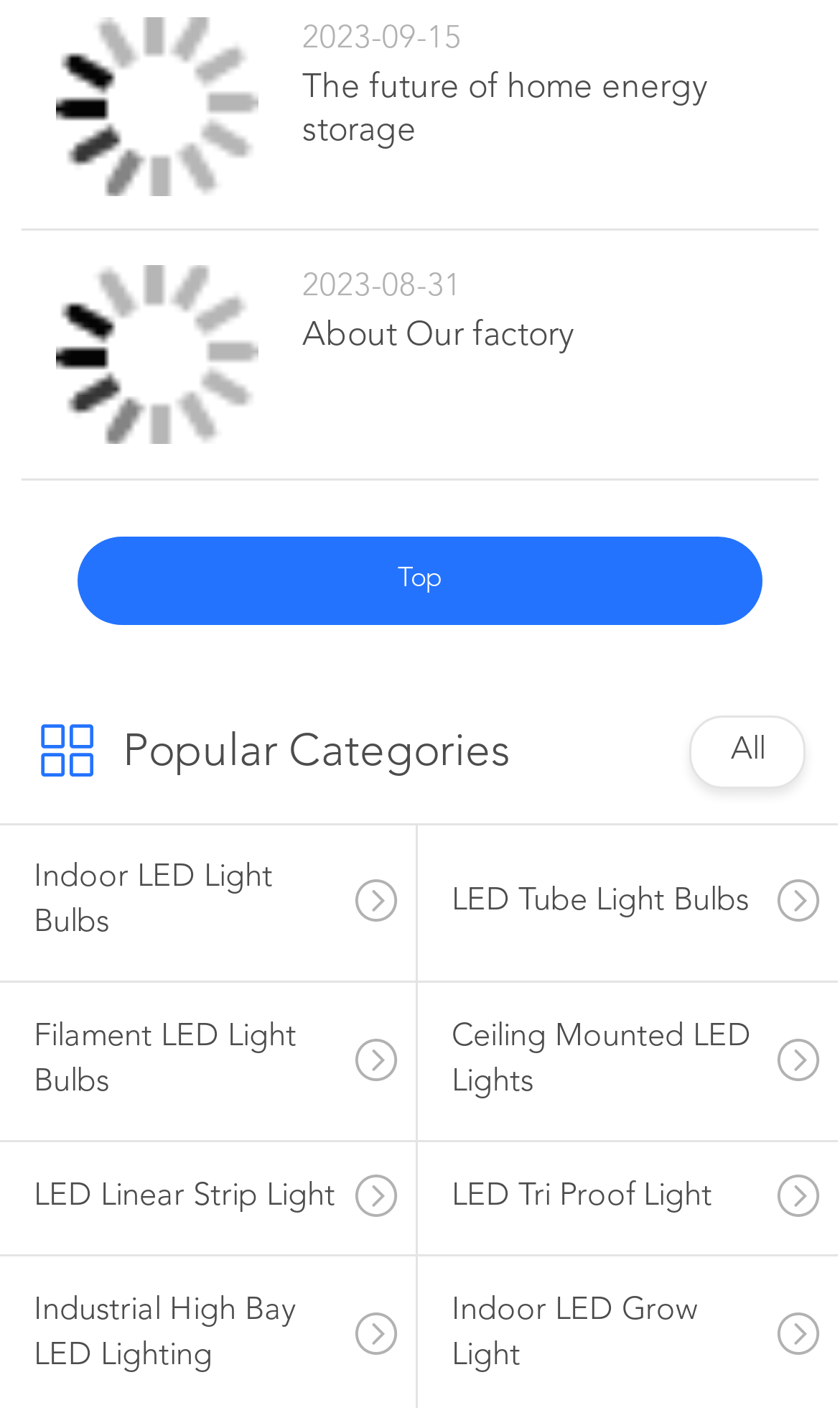Respond with a single word or phrase for the following question: 
What is the position of the 'Top' text?

Middle right